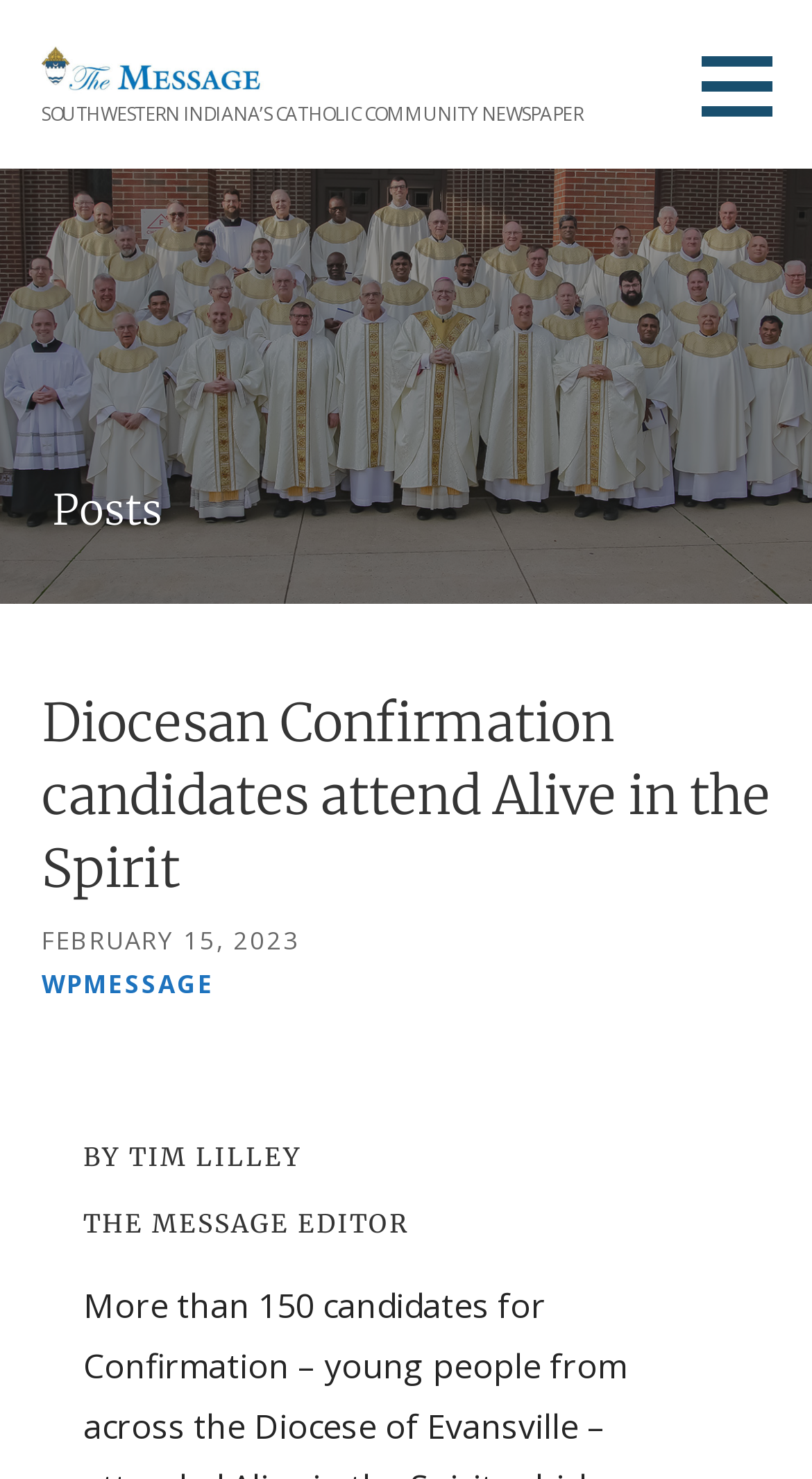Answer the question in a single word or phrase:
What is the role of Tim Lilley?

THE MESSAGE EDITOR